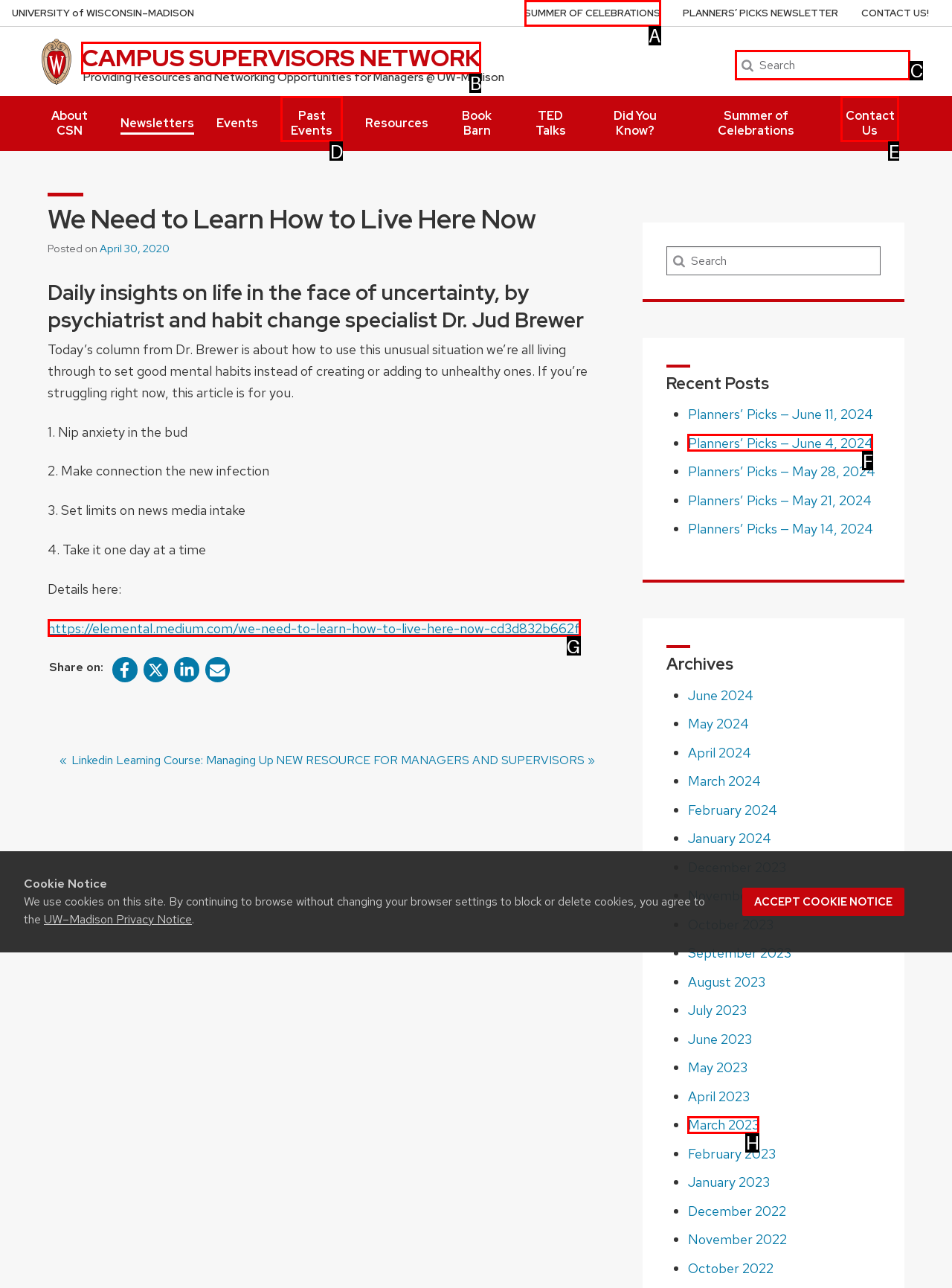Tell me the correct option to click for this task: Search for something
Write down the option's letter from the given choices.

C